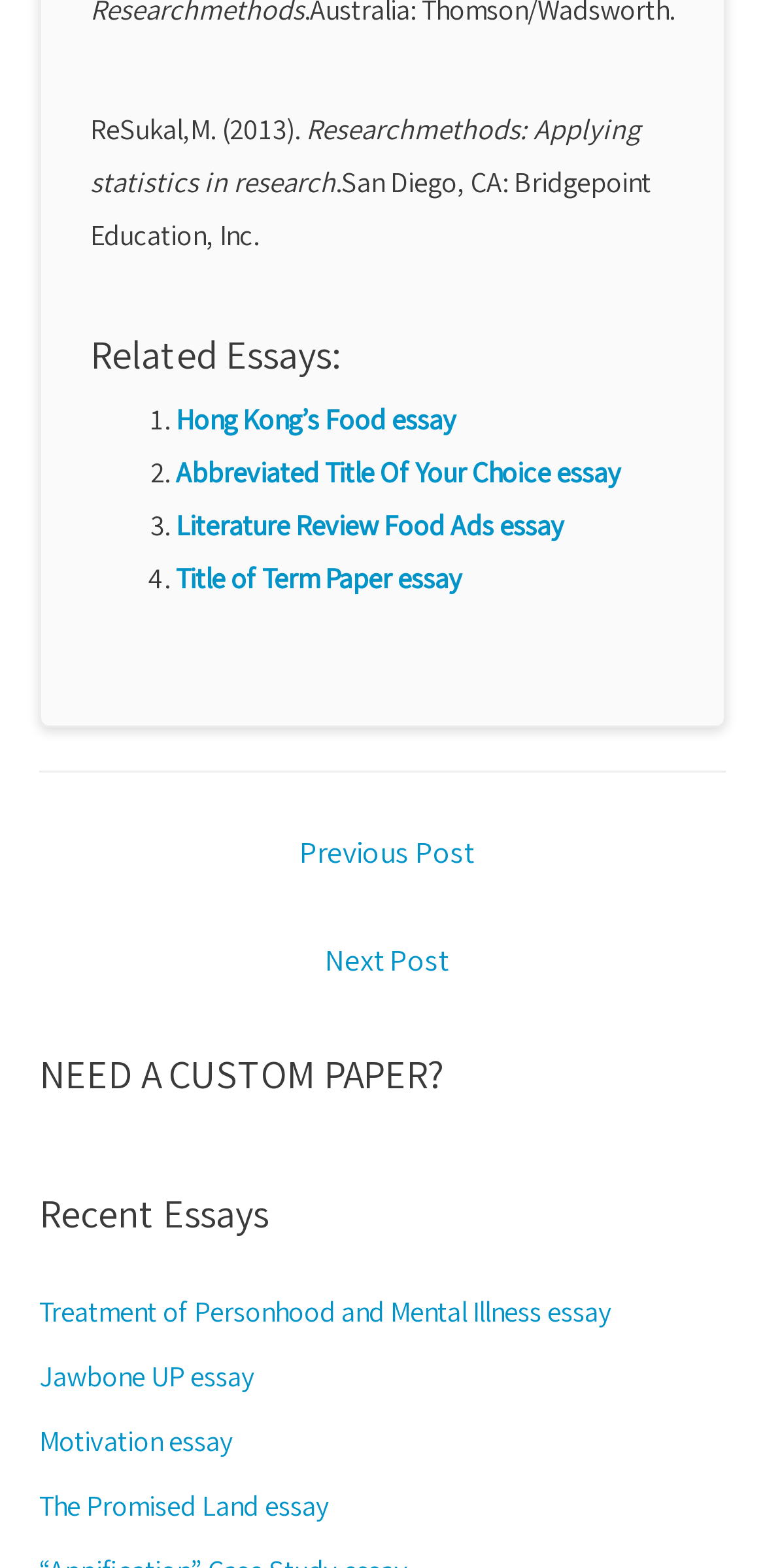Please determine the bounding box coordinates for the element that should be clicked to follow these instructions: "Open 'Hong Kong’s Food essay'".

[0.23, 0.255, 0.597, 0.279]